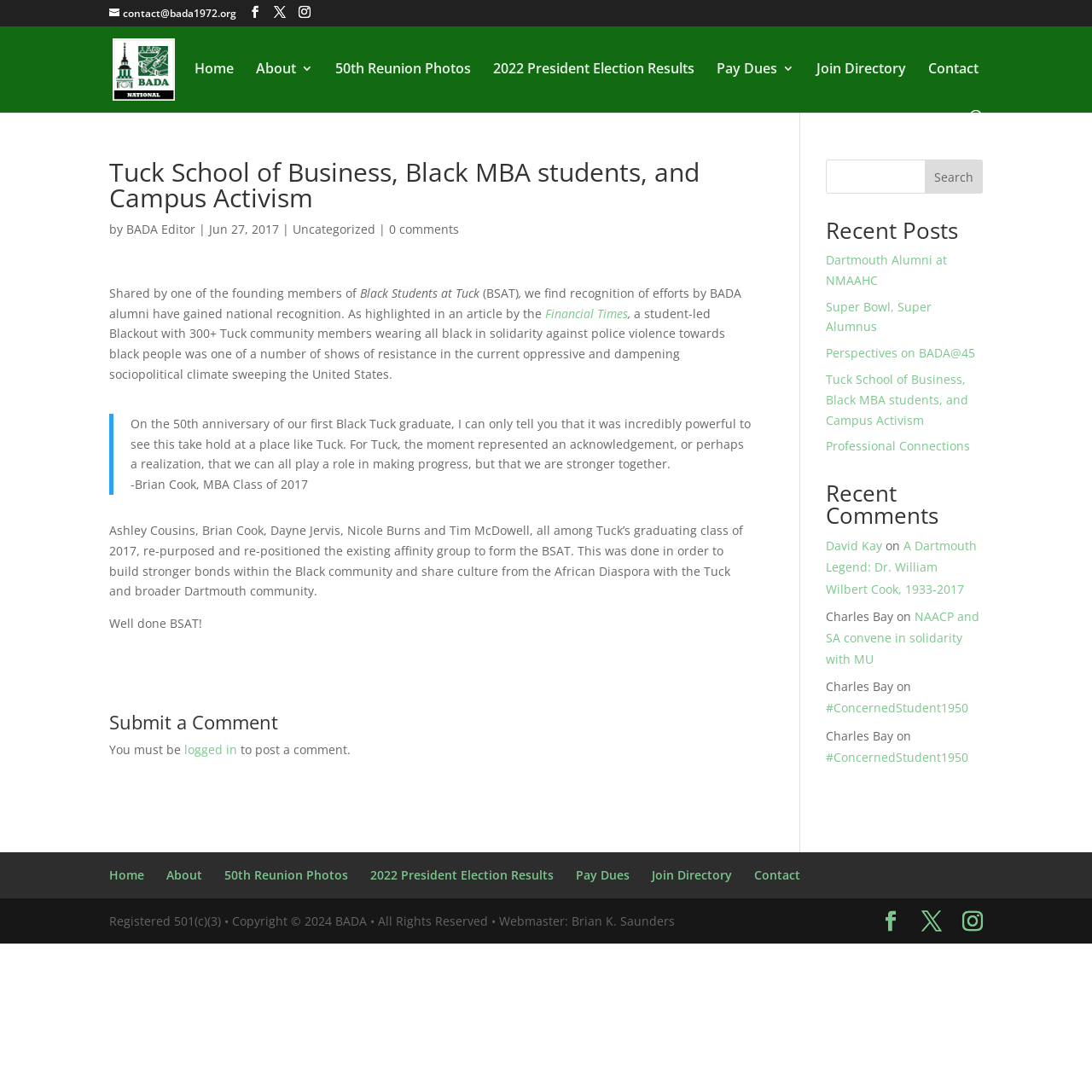Provide the bounding box coordinates for the specified HTML element described in this description: "Home". The coordinates should be four float numbers ranging from 0 to 1, in the format [left, top, right, bottom].

[0.1, 0.794, 0.132, 0.808]